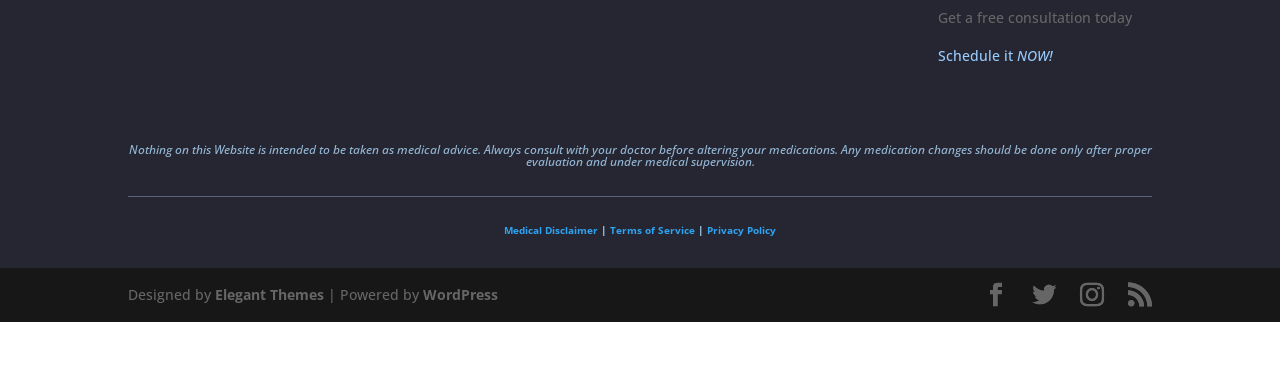Specify the bounding box coordinates of the area to click in order to follow the given instruction: "Read the medical disclaimer."

[0.394, 0.596, 0.467, 0.633]